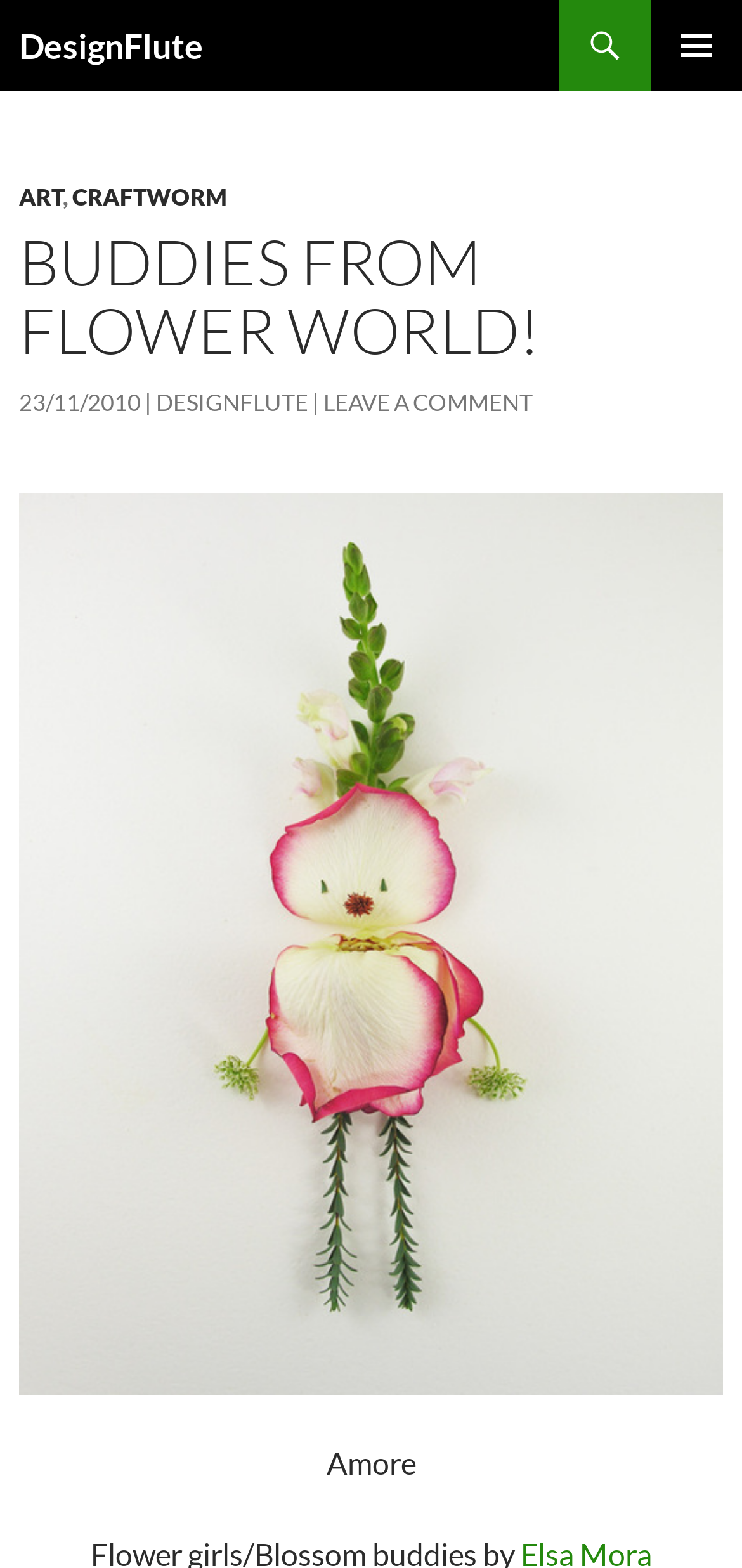Using the provided element description, identify the bounding box coordinates as (top-left x, top-left y, bottom-right x, bottom-right y). Ensure all values are between 0 and 1. Description: Primary Menu

[0.877, 0.0, 1.0, 0.058]